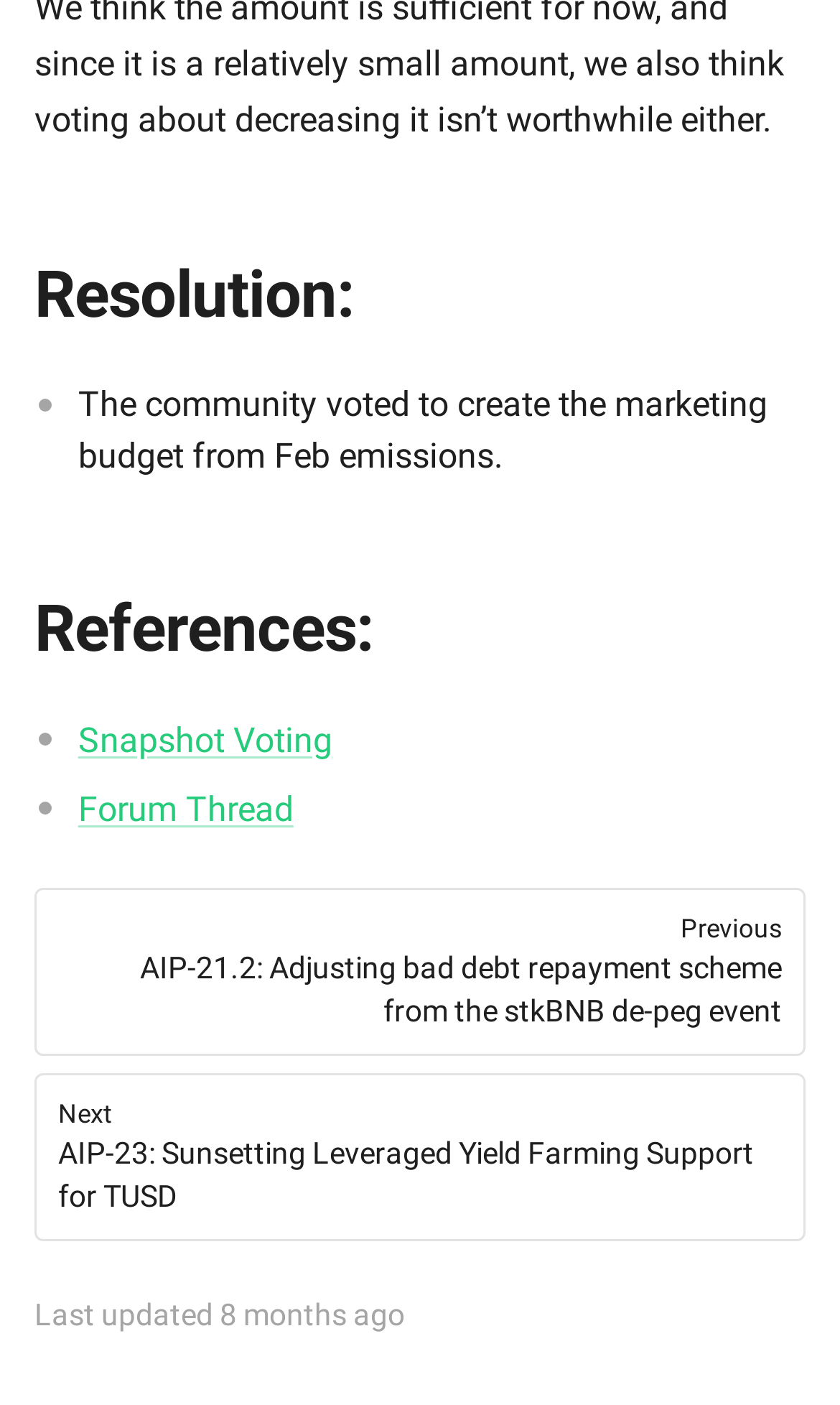Using the element description provided, determine the bounding box coordinates in the format (top-left x, top-left y, bottom-right x, bottom-right y). Ensure that all values are floating point numbers between 0 and 1. Element description: Snapshot Voting

[0.093, 0.512, 0.396, 0.541]